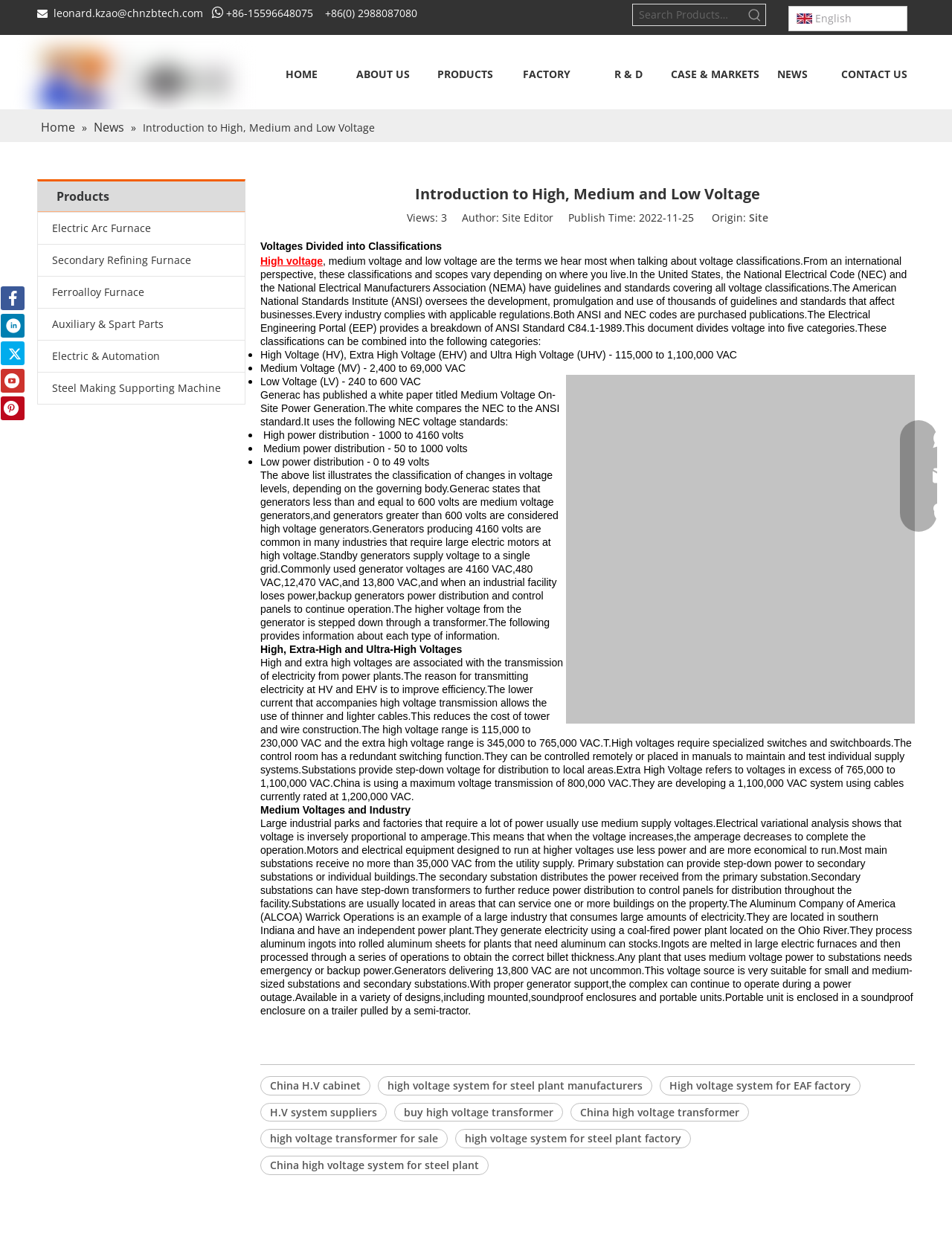Refer to the image and provide an in-depth answer to the question: 
What type of industries use medium voltage power?

The webpage mentions that large industrial parks and factories that require a lot of power usually use medium supply voltages, as they need to distribute power to various areas of the facility.